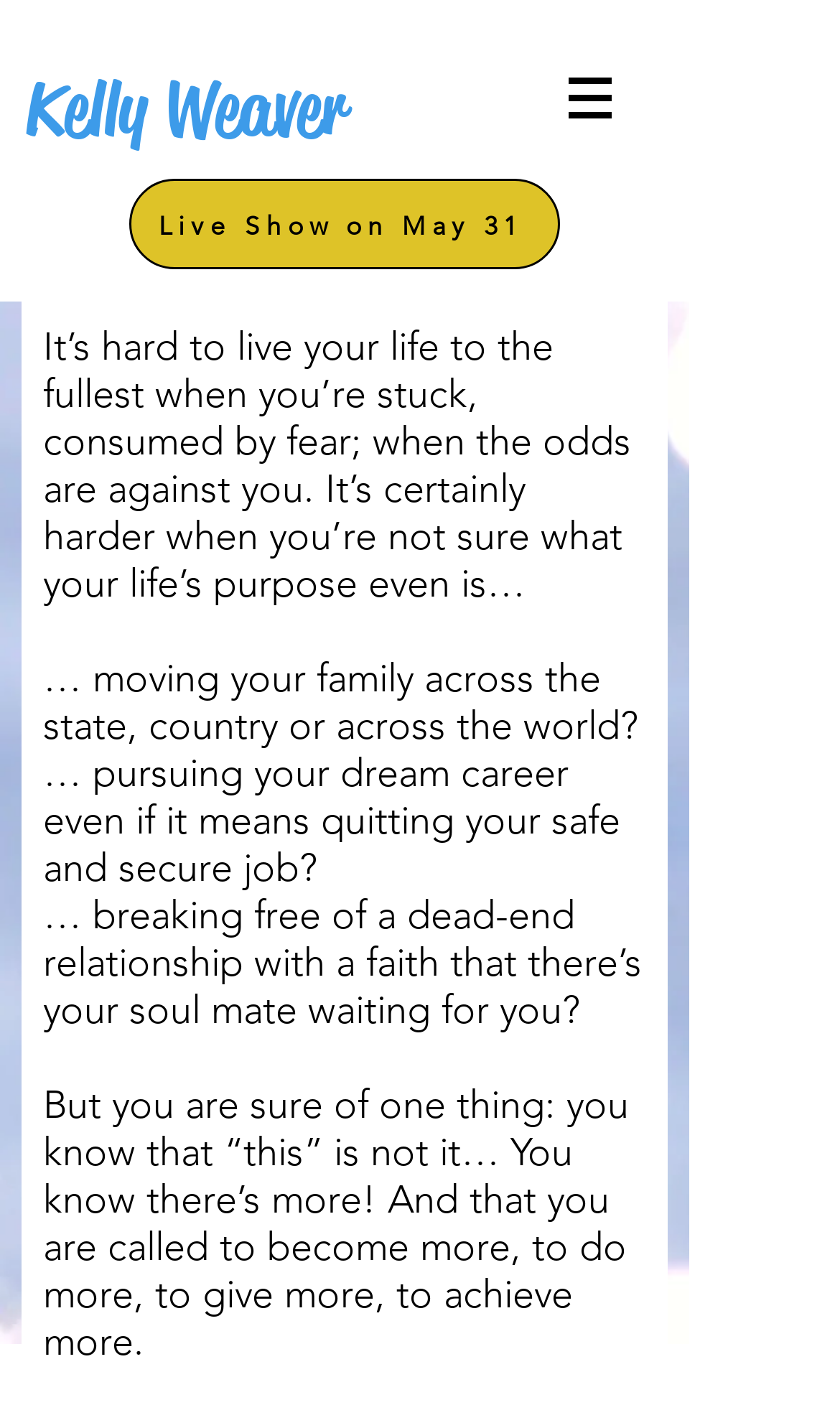Describe all significant elements and features of the webpage.

The webpage is about Kelly Weaver, a bio page with a focus on personal growth and self-improvement. At the top left, there is a heading with the name "Kelly Weaver" which is also a link. Below this heading, there is a navigation menu labeled "Site" at the top right, with a button that has a popup menu and an accompanying image.

The main content of the page is a passage of text that spans most of the page, starting from the top center and flowing down to the bottom. The text is a personal reflection on overcoming fear and finding one's life purpose. It begins by describing the difficulties of living life to the fullest when consumed by fear and uncertainty, and then poses a series of rhetorical questions about making significant life changes, such as moving, pursuing a dream career, or ending a dead-end relationship.

Throughout the passage, there are short paragraphs separated by line breaks, with the text flowing from top to bottom. The tone of the passage is introspective and encouraging, urging the reader to break free from limitations and strive for more. At the bottom of the page, the passage concludes with a statement of determination and aspiration, emphasizing the importance of becoming more, doing more, and achieving more.